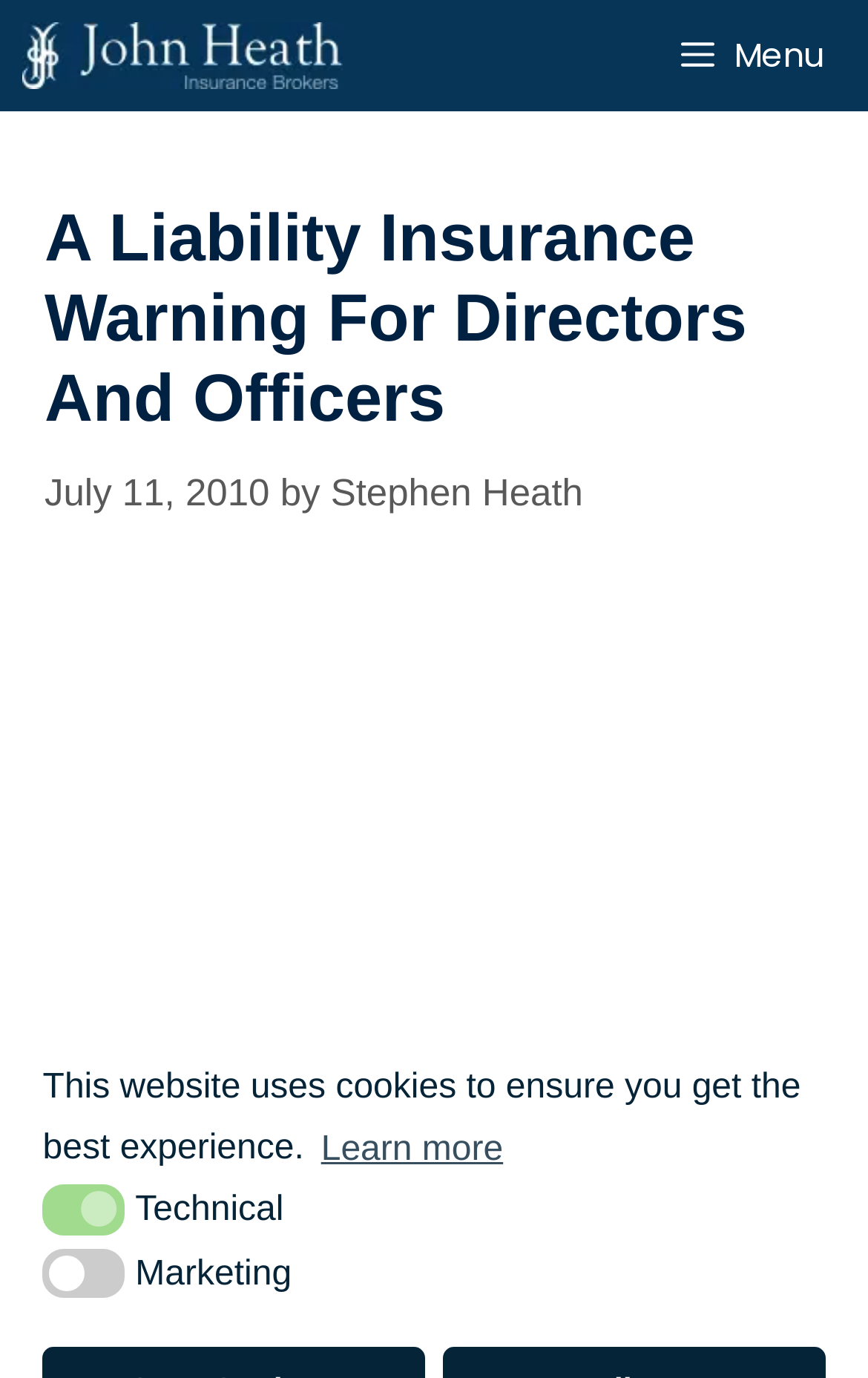Based on the image, provide a detailed and complete answer to the question: 
What is the name of the company?

The company name is obtained from the link element with the text 'John Heath' at the top left corner of the webpage, which is likely to be the company logo or brand name.